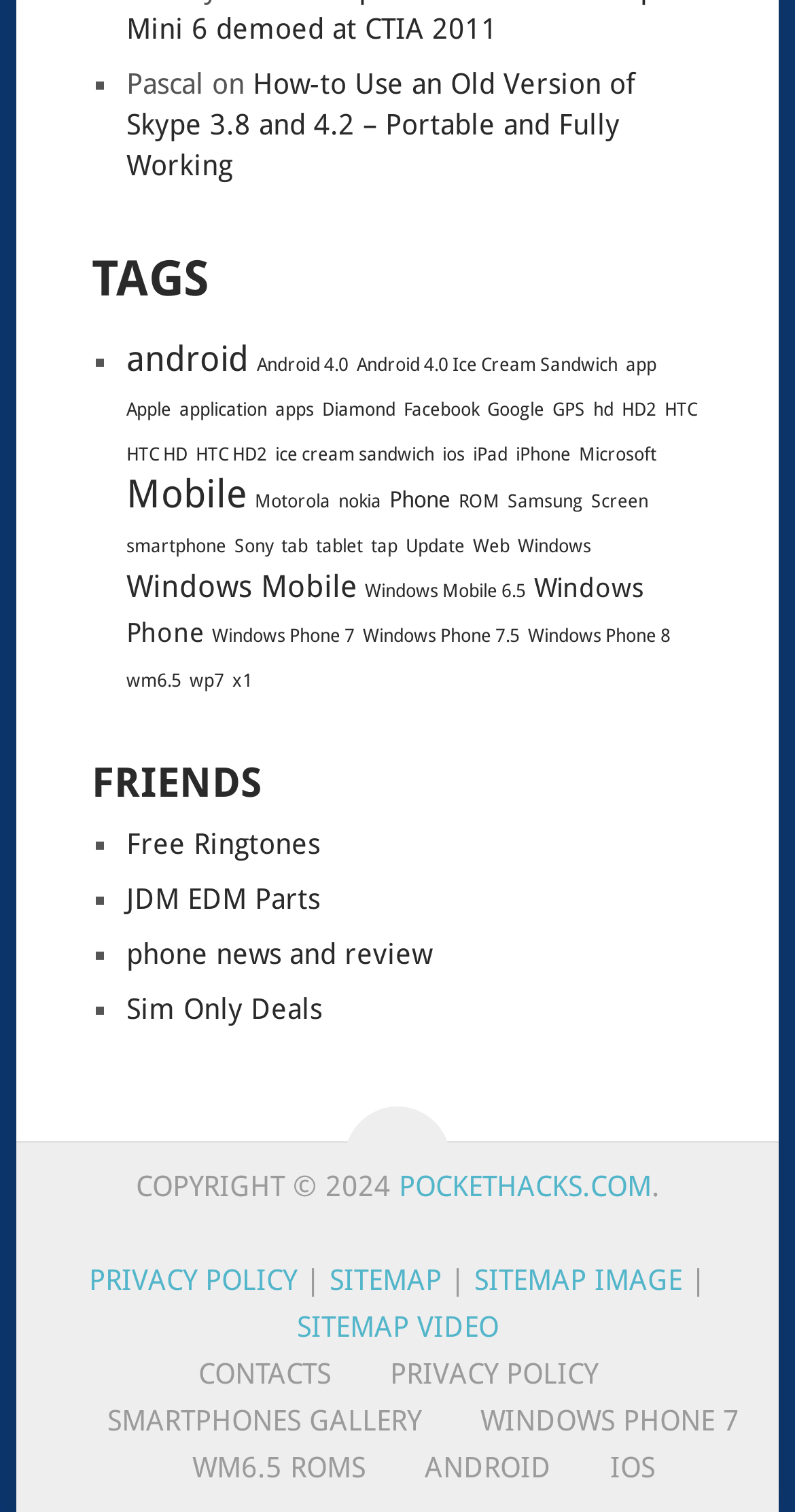Find the bounding box coordinates of the clickable region needed to perform the following instruction: "Click on the 'How-to Use an Old Version of Skype 3.8 and 4.2 – Portable and Fully Working' link". The coordinates should be provided as four float numbers between 0 and 1, i.e., [left, top, right, bottom].

[0.159, 0.044, 0.8, 0.12]